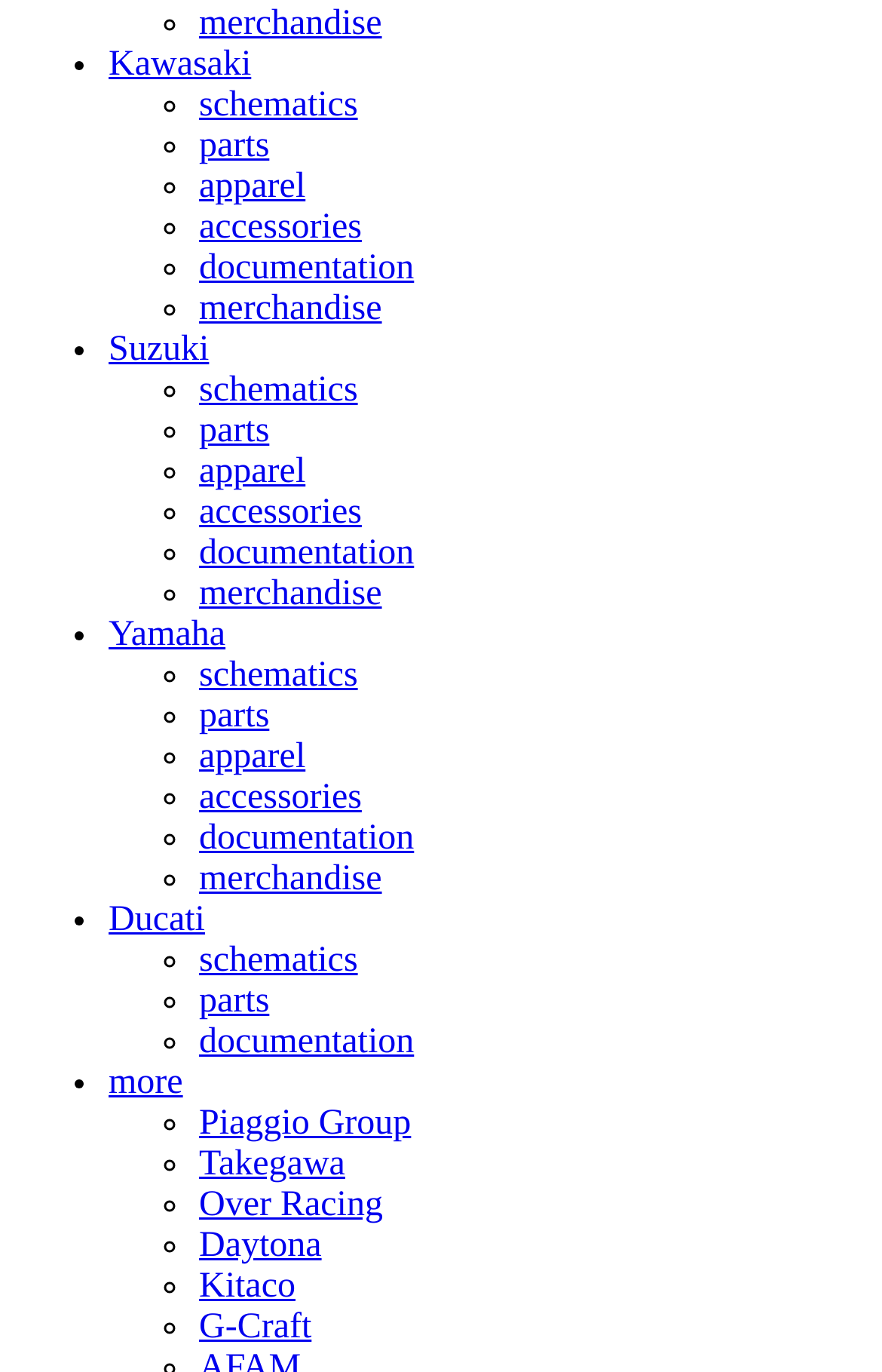Determine the bounding box coordinates for the area that needs to be clicked to fulfill this task: "Explore Piaggio Group". The coordinates must be given as four float numbers between 0 and 1, i.e., [left, top, right, bottom].

[0.226, 0.805, 0.466, 0.833]